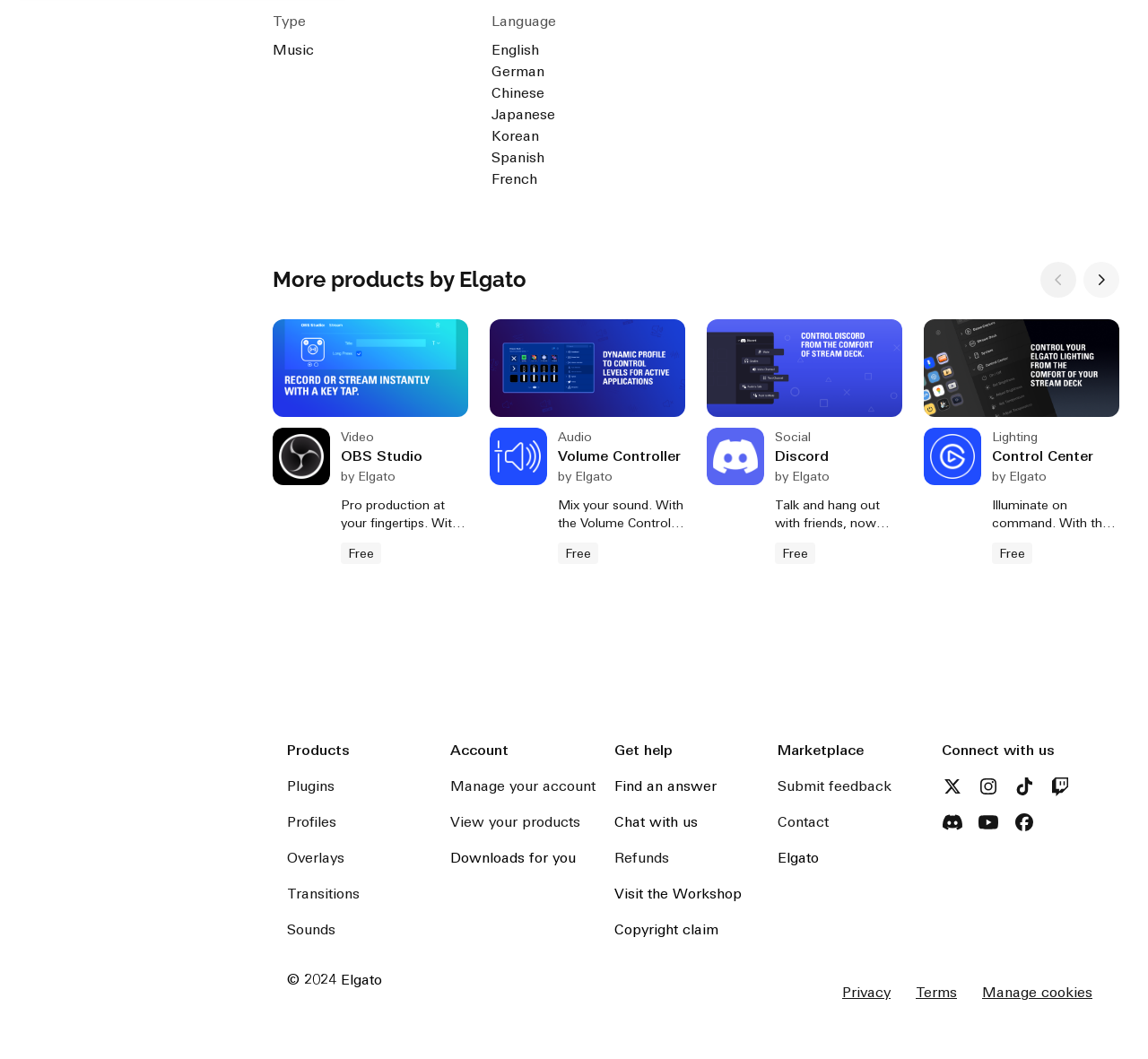Find and indicate the bounding box coordinates of the region you should select to follow the given instruction: "Click the 'Previous' button".

[0.906, 0.247, 0.938, 0.281]